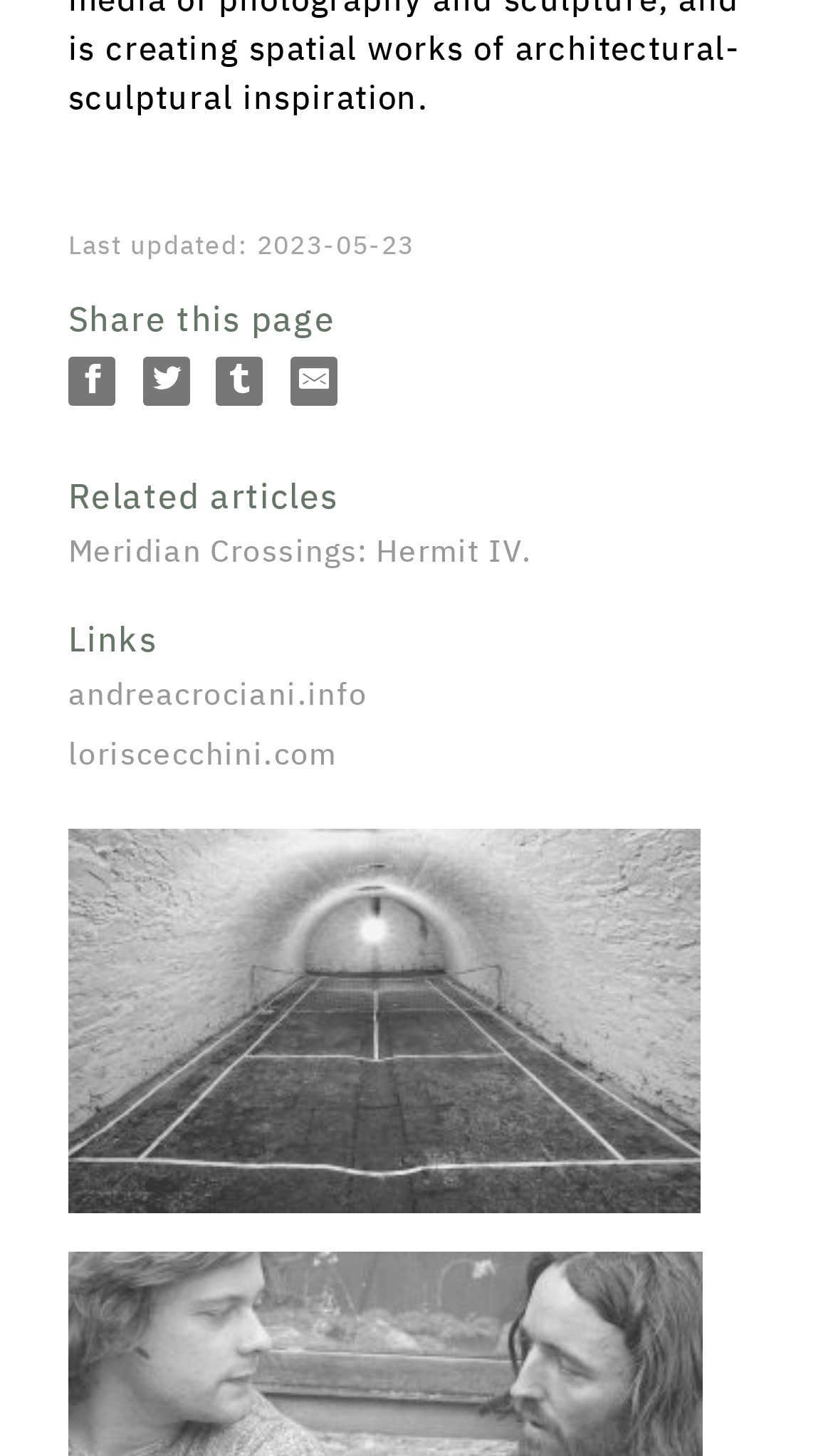Give a one-word or one-phrase response to the question:
What is the title of the first related article?

Meridian Crossings: Hermit IV.